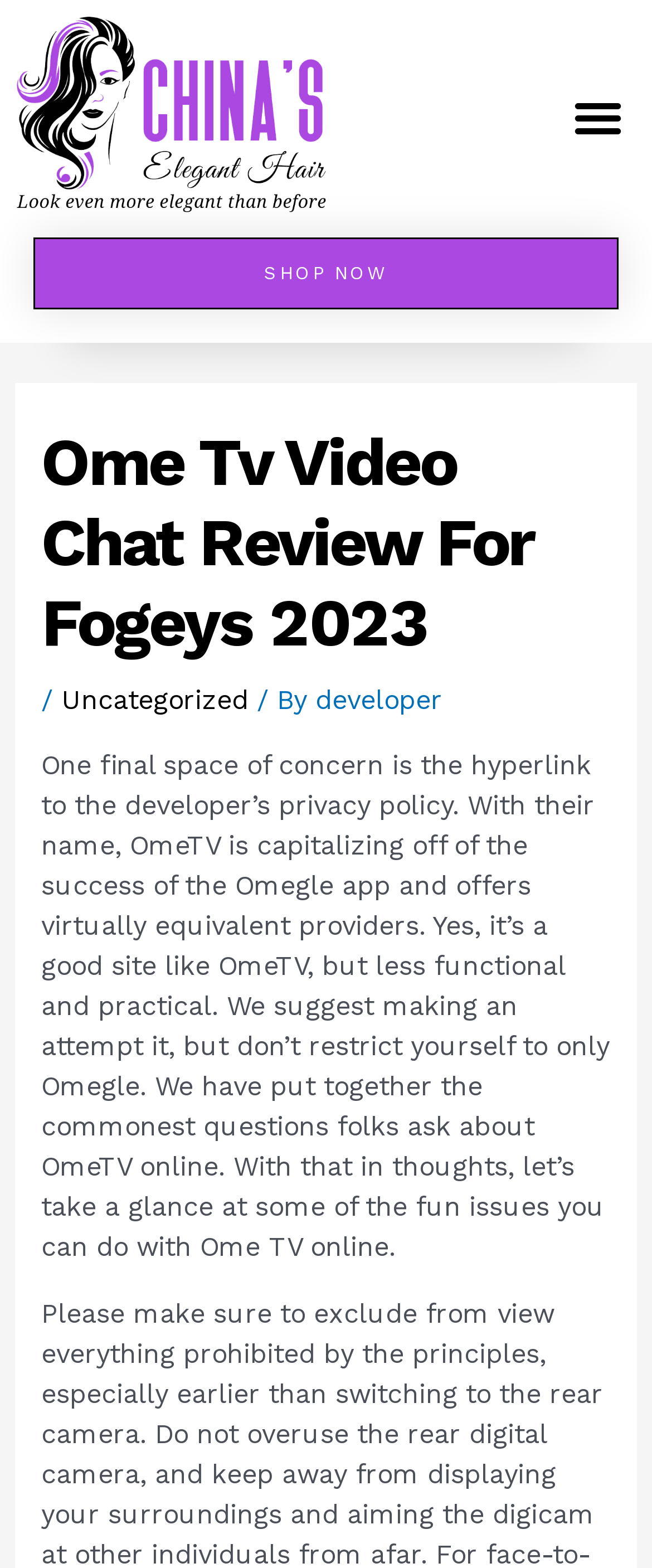Generate a thorough caption detailing the webpage content.

The webpage is a review page for Ome Tv Video Chat, specifically targeted at an older audience, as indicated by the title "Ome Tv Video Chat Review For Fogeys 2023". 

At the top right corner, there is a button labeled "Menu Toggle". Below it, a prominent "SHOP NOW" link is displayed. 

The main content of the page is divided into sections, with a large heading "Ome Tv Video Chat Review For Fogeys 2023" at the top, followed by a subheading with a slash and a category label "Uncategorized" and an author name "developer". 

Below the heading, there is a block of text that discusses the review of OmeTV, mentioning its similarities to Omegle and providing some advice to users. The text is quite lengthy and takes up most of the page.